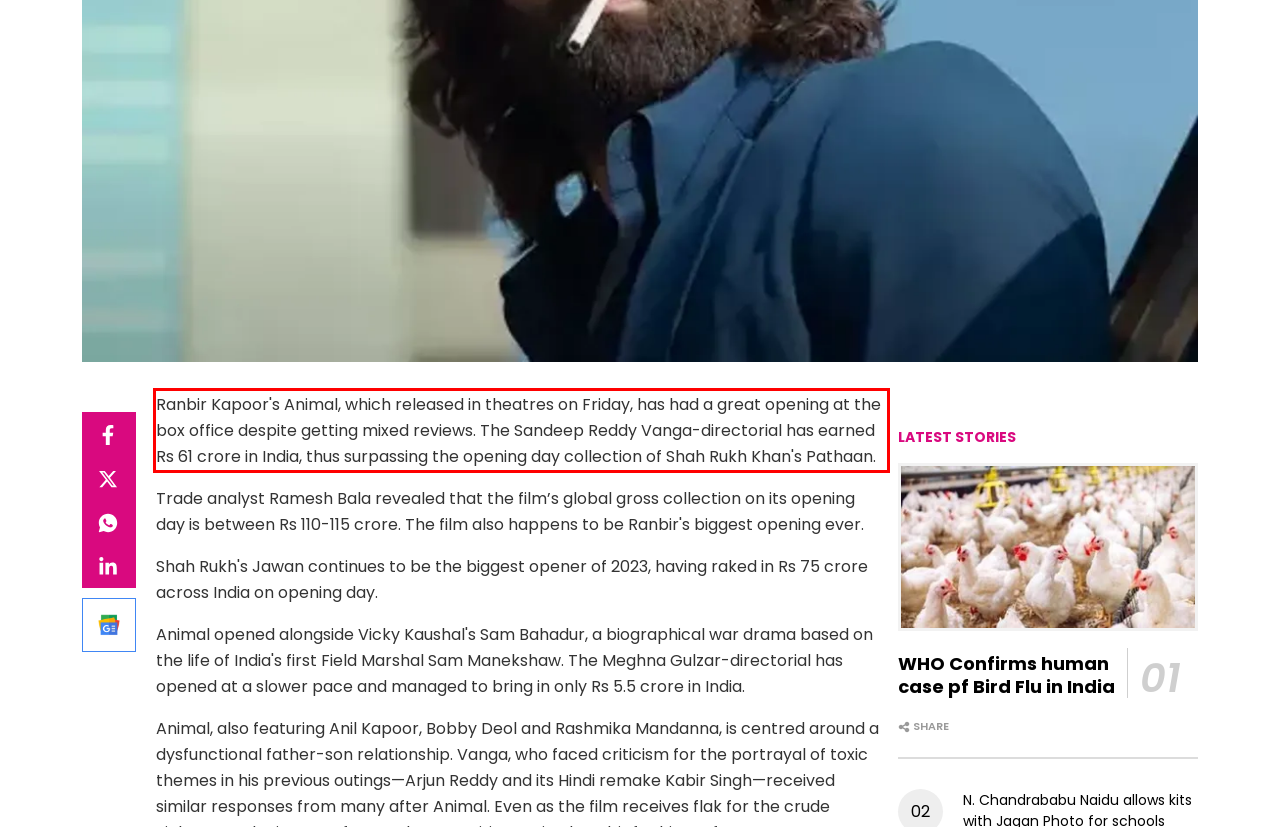You have a screenshot of a webpage where a UI element is enclosed in a red rectangle. Perform OCR to capture the text inside this red rectangle.

Ranbir Kapoor's Animal, which released in theatres on Friday, has had a great opening at the box office despite getting mixed reviews. The Sandeep Reddy Vanga-directorial has earned Rs 61 crore in India, thus surpassing the opening day collection of Shah Rukh Khan's Pathaan.